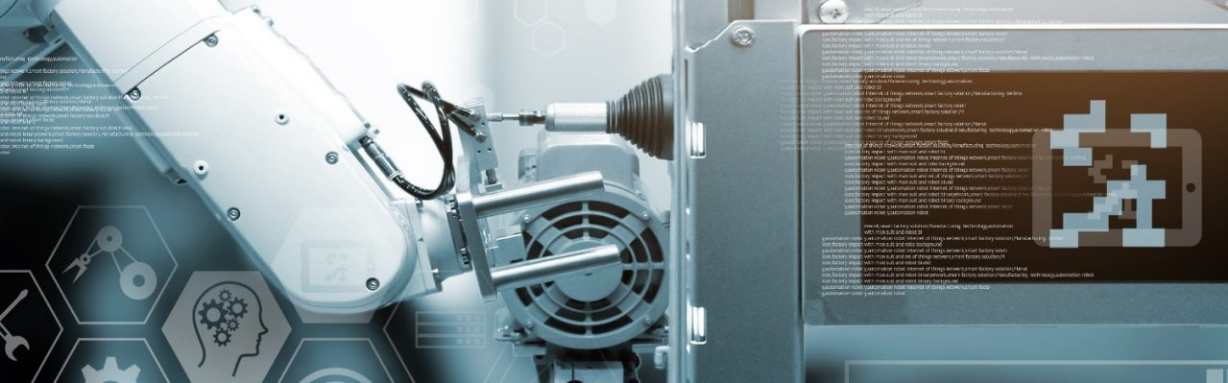What is in the background of the image?
Provide a fully detailed and comprehensive answer to the question.

The background of the image features a digital overlay, which includes lines of code and technical diagrams, symbolizing the integration of software and robotics in modern automation technology.